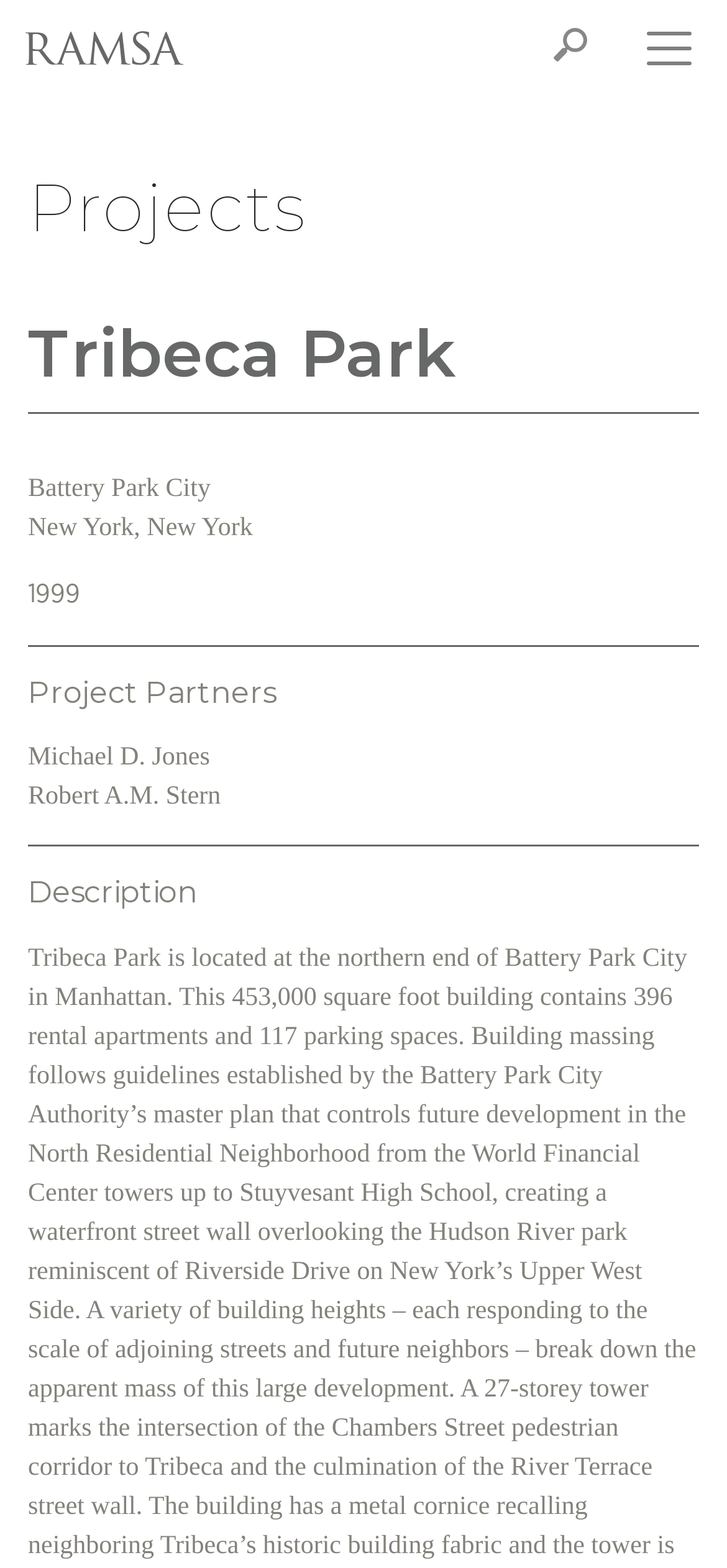What is the location of Tribeca Park?
Give a thorough and detailed response to the question.

By examining the webpage, I found the location of Tribeca Park, which is mentioned as Battery Park City, New York.